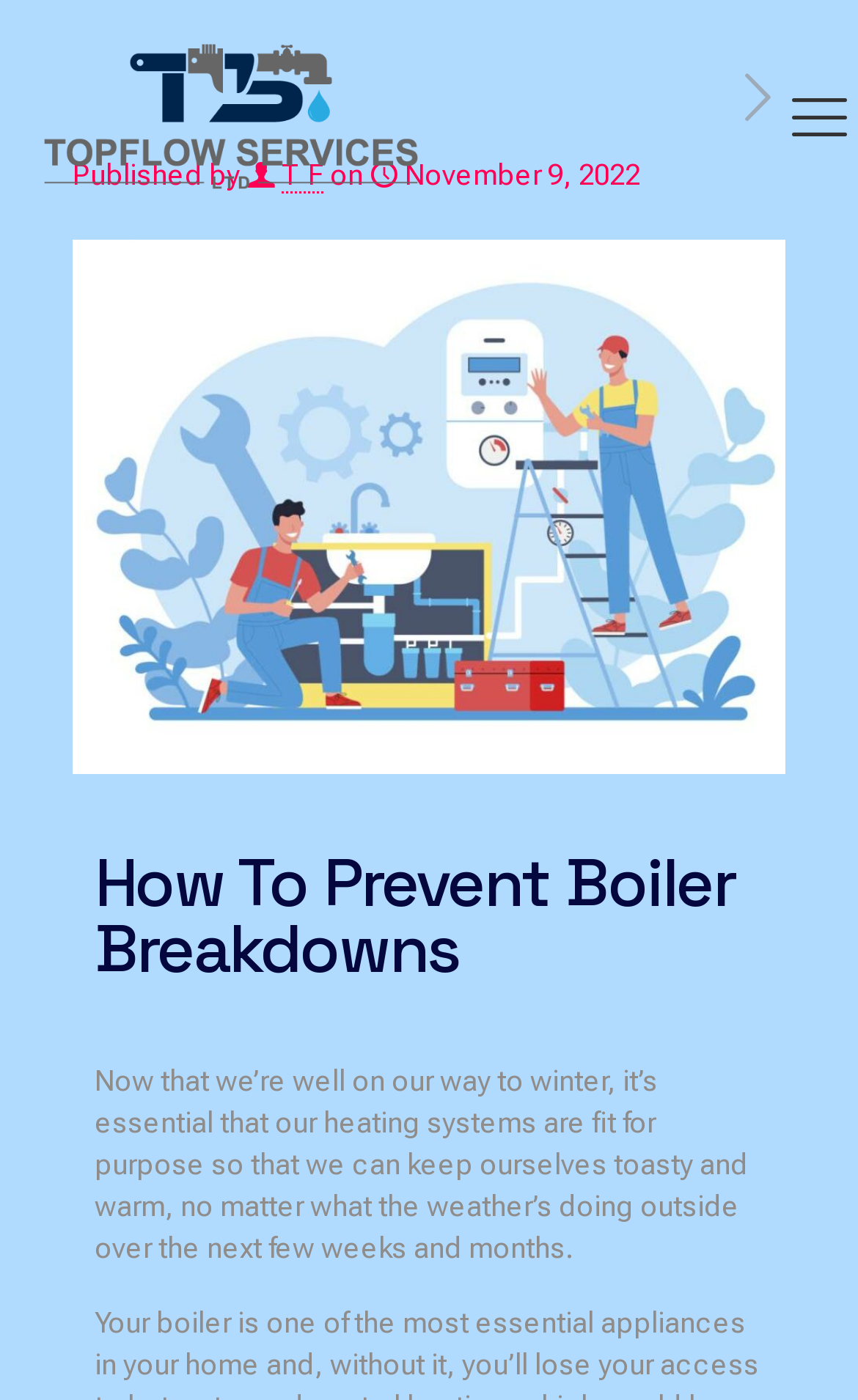What is the main topic of the article?
Make sure to answer the question with a detailed and comprehensive explanation.

The main topic of the article can be inferred from the heading 'How To Prevent Boiler Breakdowns', which suggests that the article is about preventing boiler breakdowns.